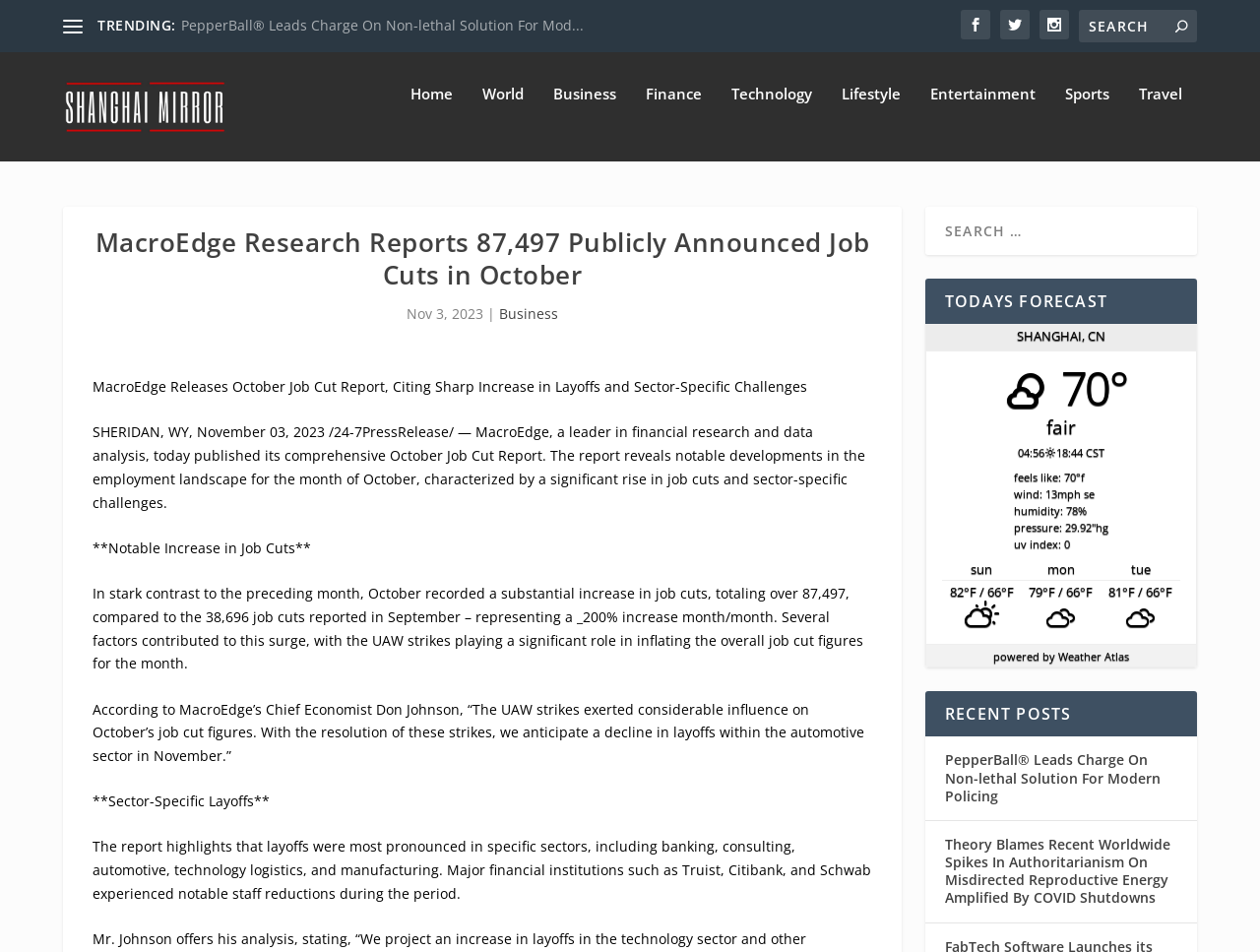Identify the bounding box coordinates of the clickable region to carry out the given instruction: "Visit the Shanghai Mirror website".

[0.05, 0.075, 0.298, 0.177]